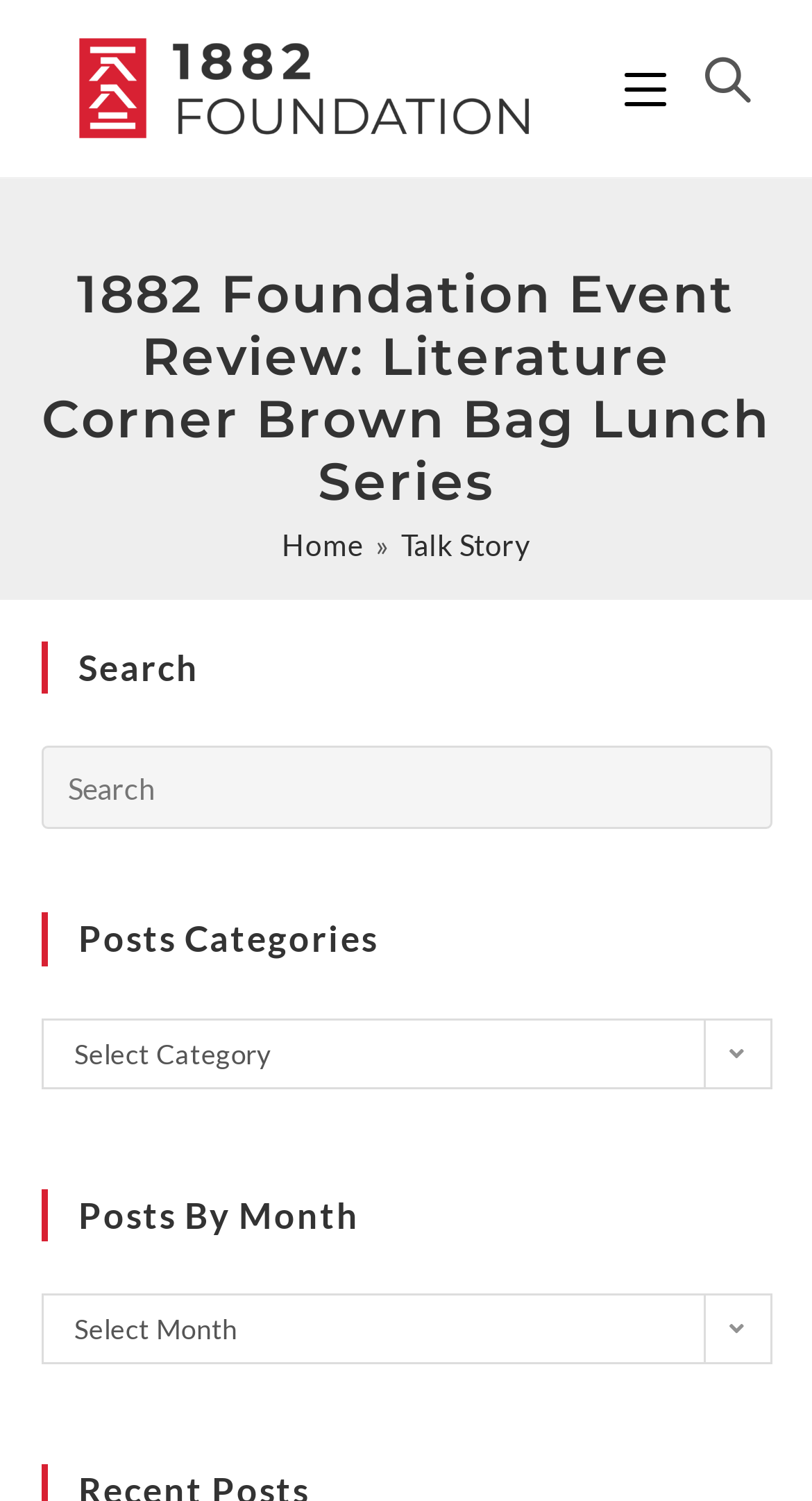Locate the bounding box coordinates of the area to click to fulfill this instruction: "go to home page". The bounding box should be presented as four float numbers between 0 and 1, in the order [left, top, right, bottom].

[0.347, 0.351, 0.447, 0.375]